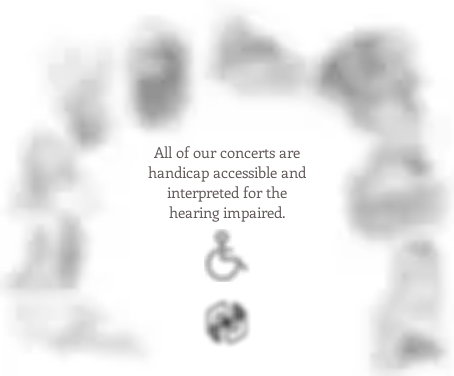Give a comprehensive caption that covers the entire image content.

The image emphasizes the inclusivity of the chorus's concerts, showcasing their commitment to accessibility. Centered in the artwork is the statement: "All of our concerts are handicap accessible and interpreted for the hearing impaired," which underscores their dedication to making performances available to all community members. Accompanying this message are universal accessibility icons—a wheelchair symbol and a symbol for hearing assistance—illustrating the provisions in place for attendees with disabilities. This visual communicates the chorus's mission to ensure that everyone, regardless of physical abilities, can enjoy their musical performances.